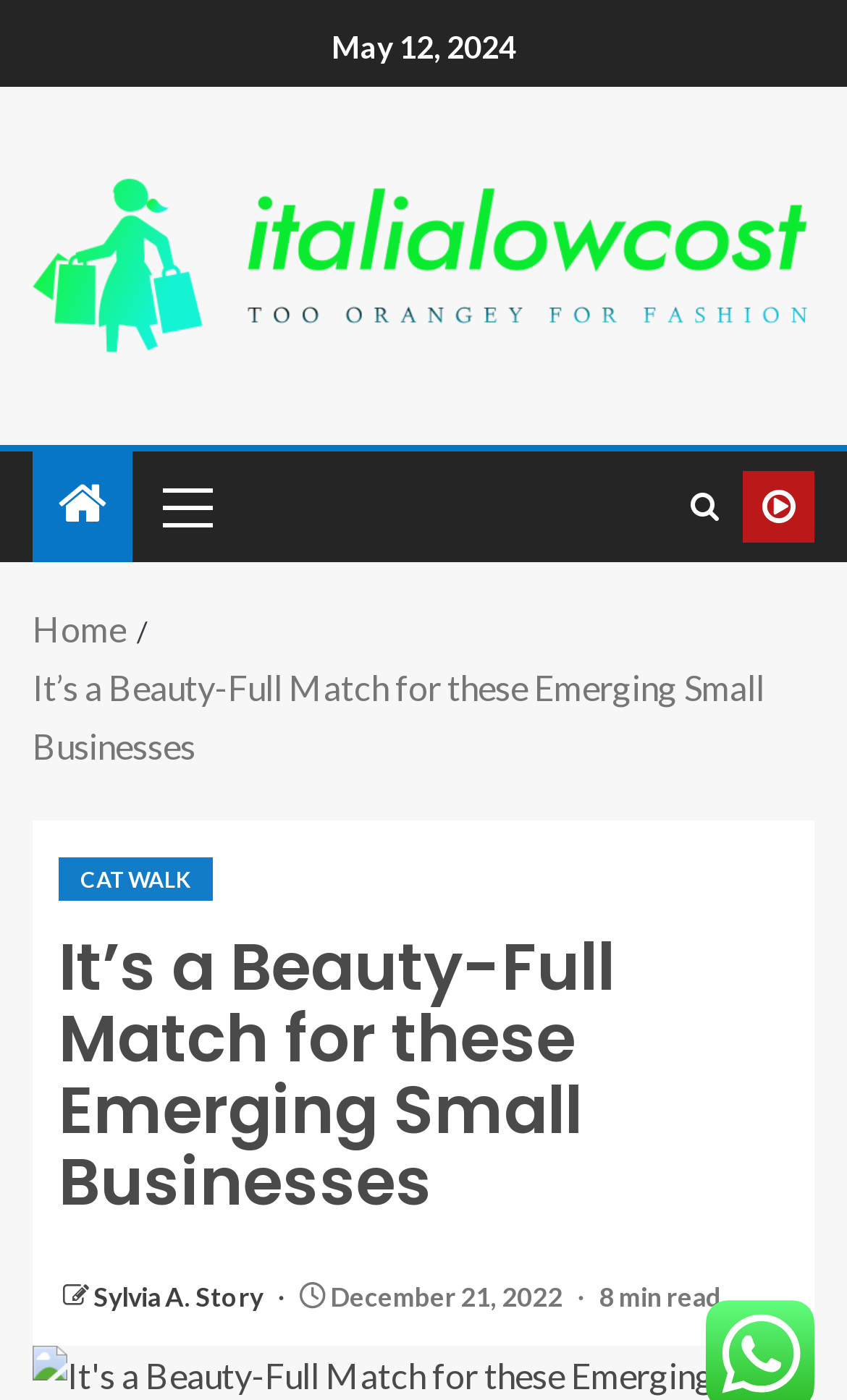Please determine the bounding box coordinates, formatted as (top-left x, top-left y, bottom-right x, bottom-right y), with all values as floating point numbers between 0 and 1. Identify the bounding box of the region described as: Primary Menu

[0.167, 0.322, 0.269, 0.4]